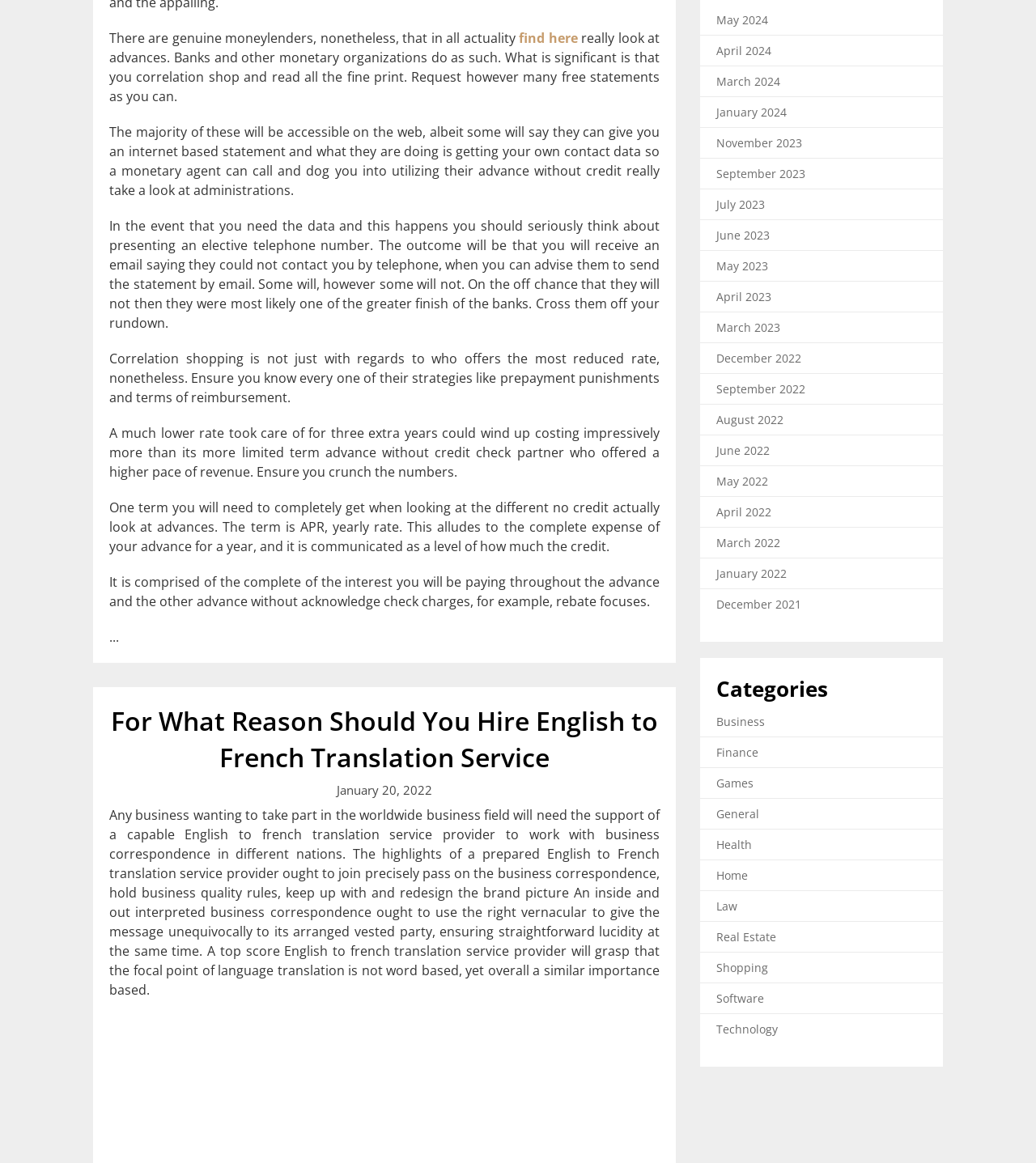Why is correlation shopping important?
Provide a detailed and extensive answer to the question.

According to the article, correlation shopping is not just about finding the lowest rate, but also about knowing all the strategies of the lenders, including prepayment penalties and terms of reimbursement.